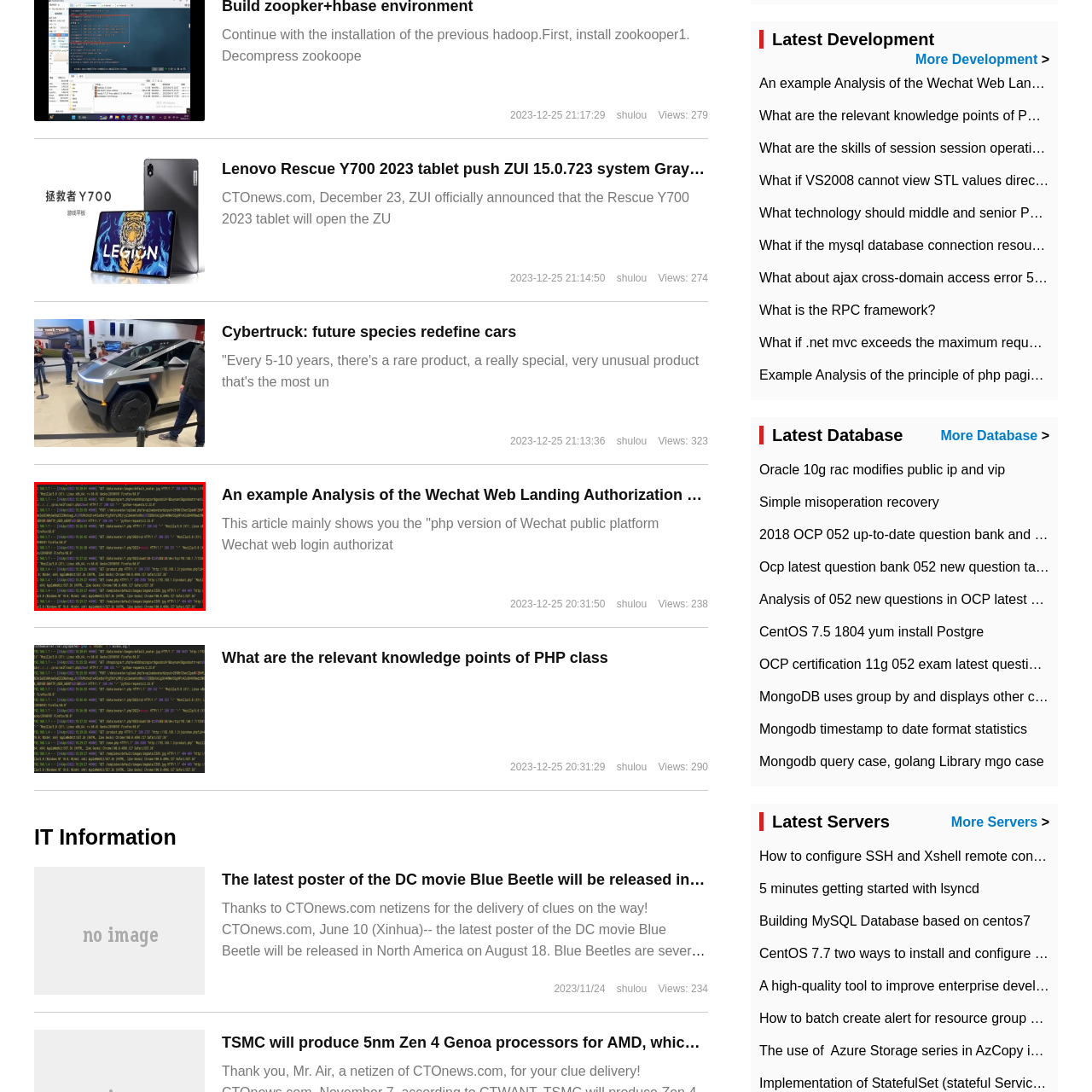Focus on the section marked by the red bounding box and reply with a single word or phrase: Where is this output commonly generated?

Development or production environment